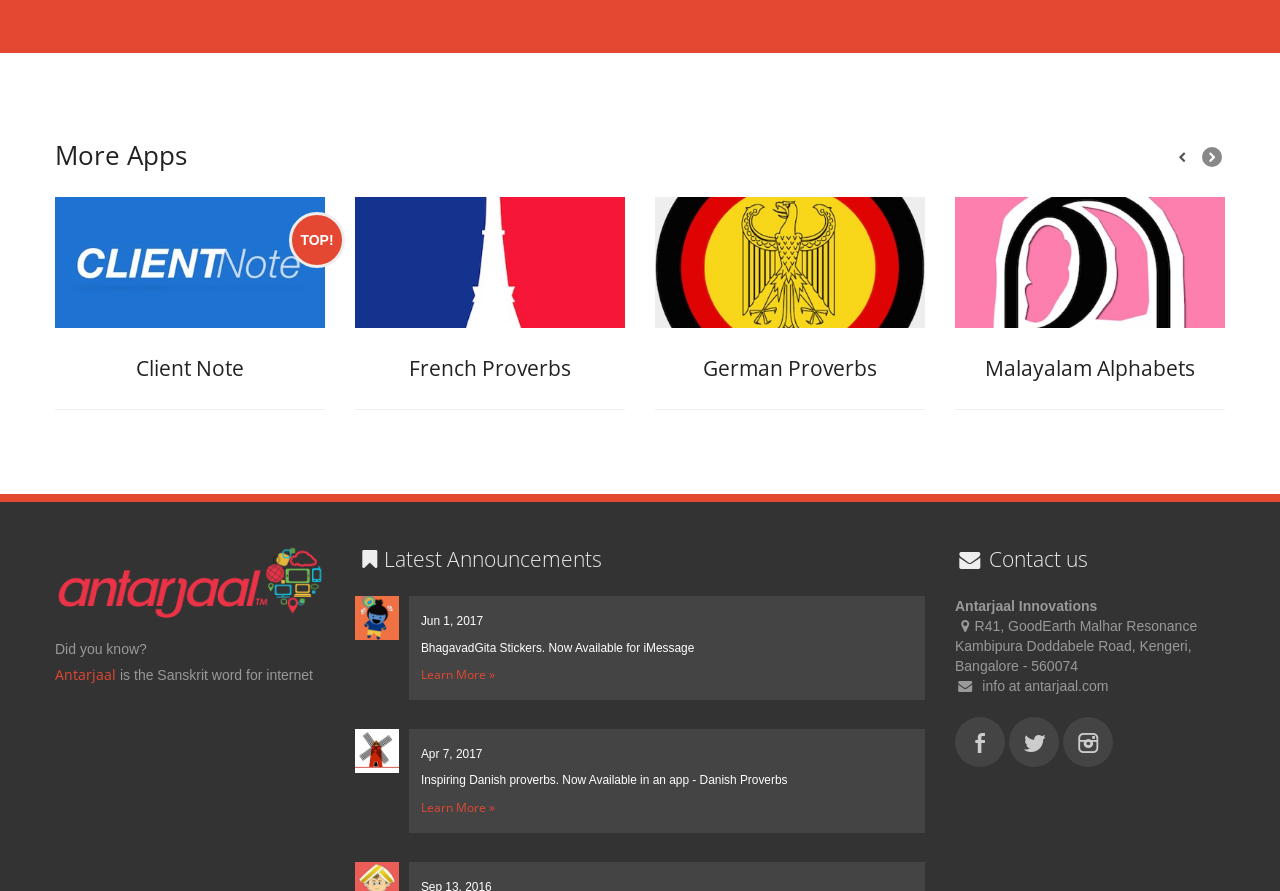How many apps are listed on this page?
Please look at the screenshot and answer in one word or a short phrase.

4